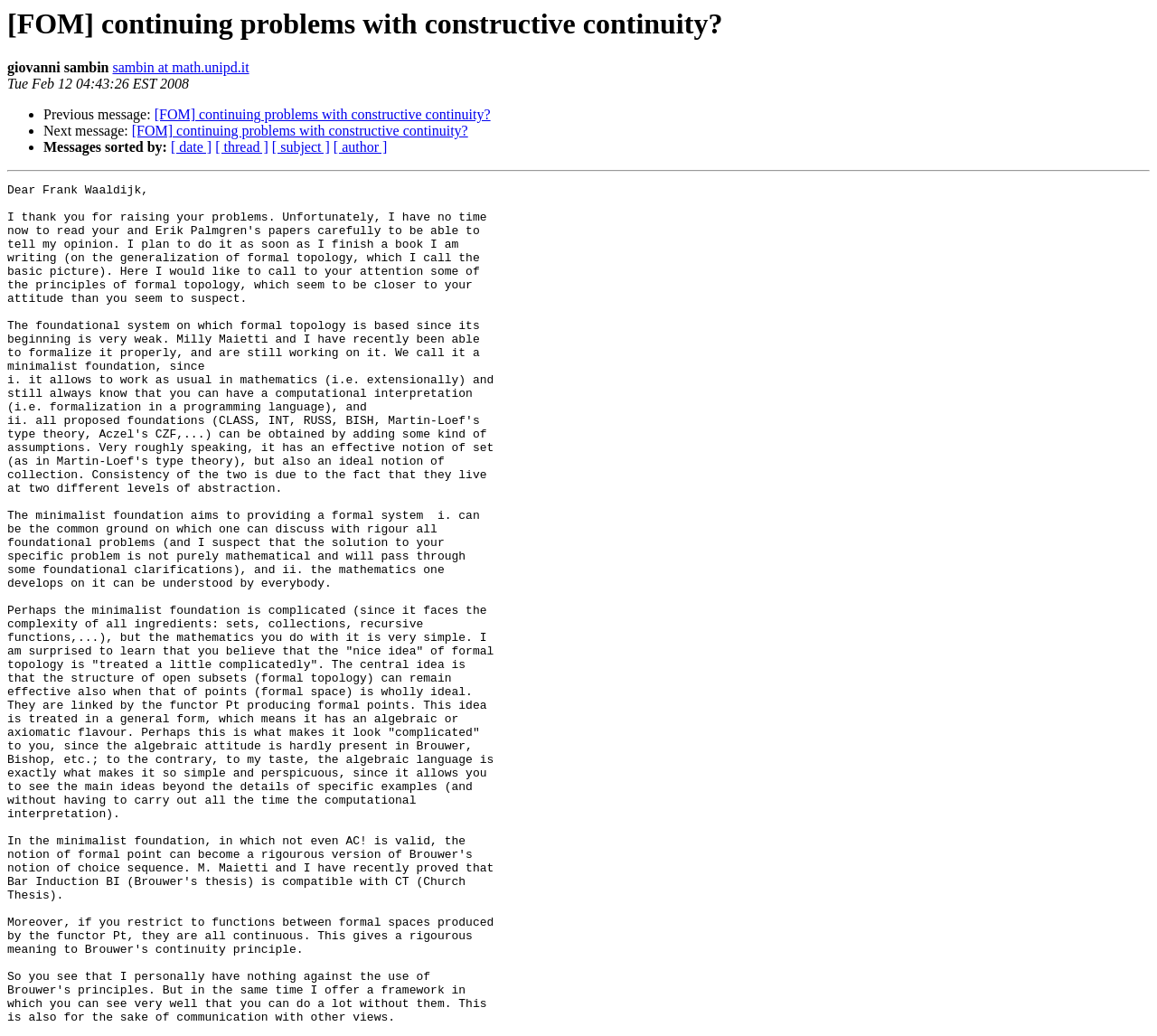What is the previous message link?
We need a detailed and exhaustive answer to the question. Please elaborate.

The previous message link can be found by looking at the link element '[FOM] continuing problems with constructive continuity?' which is located next to the static text element 'Previous message:'.